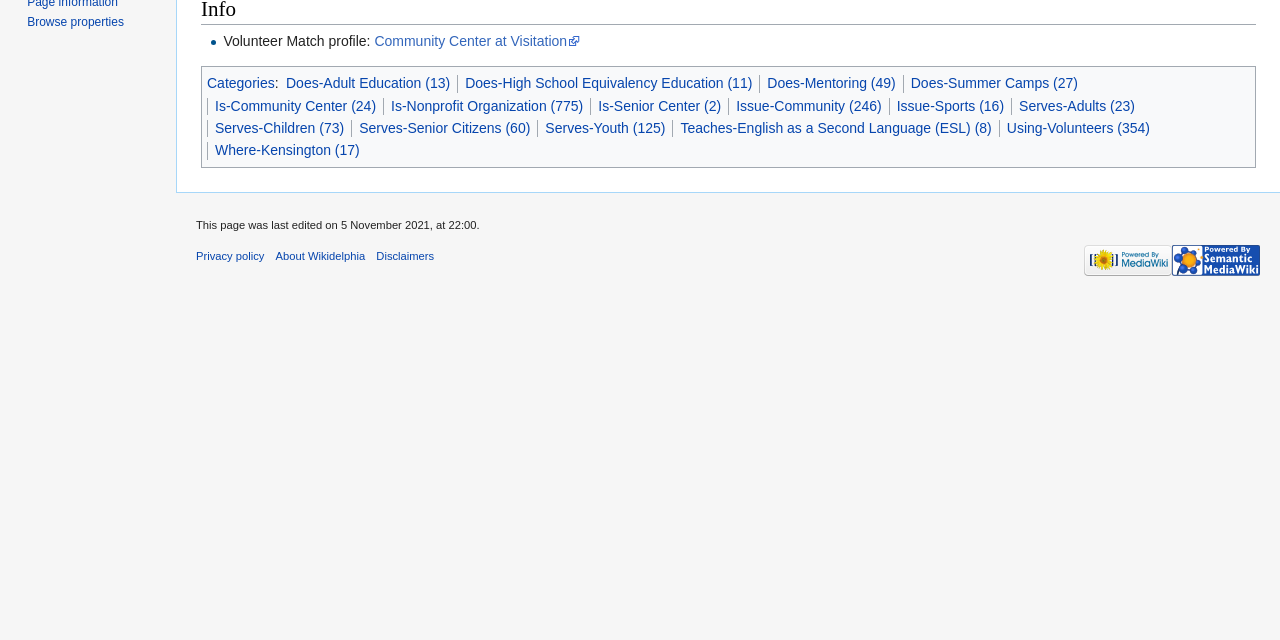Identify the bounding box for the described UI element. Provide the coordinates in (top-left x, top-left y, bottom-right x, bottom-right y) format with values ranging from 0 to 1: Community Center at Visitation

[0.292, 0.051, 0.453, 0.076]